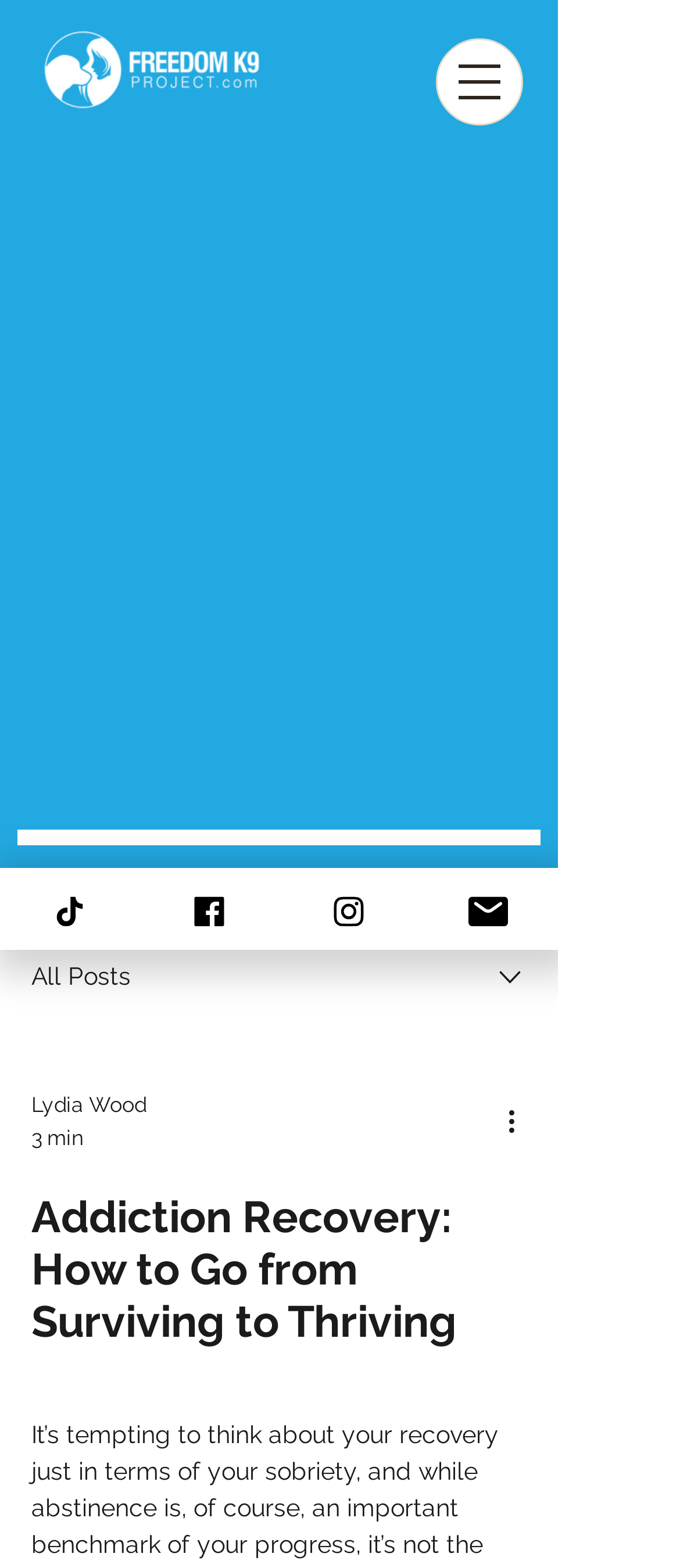Determine the bounding box coordinates of the clickable region to follow the instruction: "Open navigation menu".

[0.641, 0.024, 0.769, 0.08]